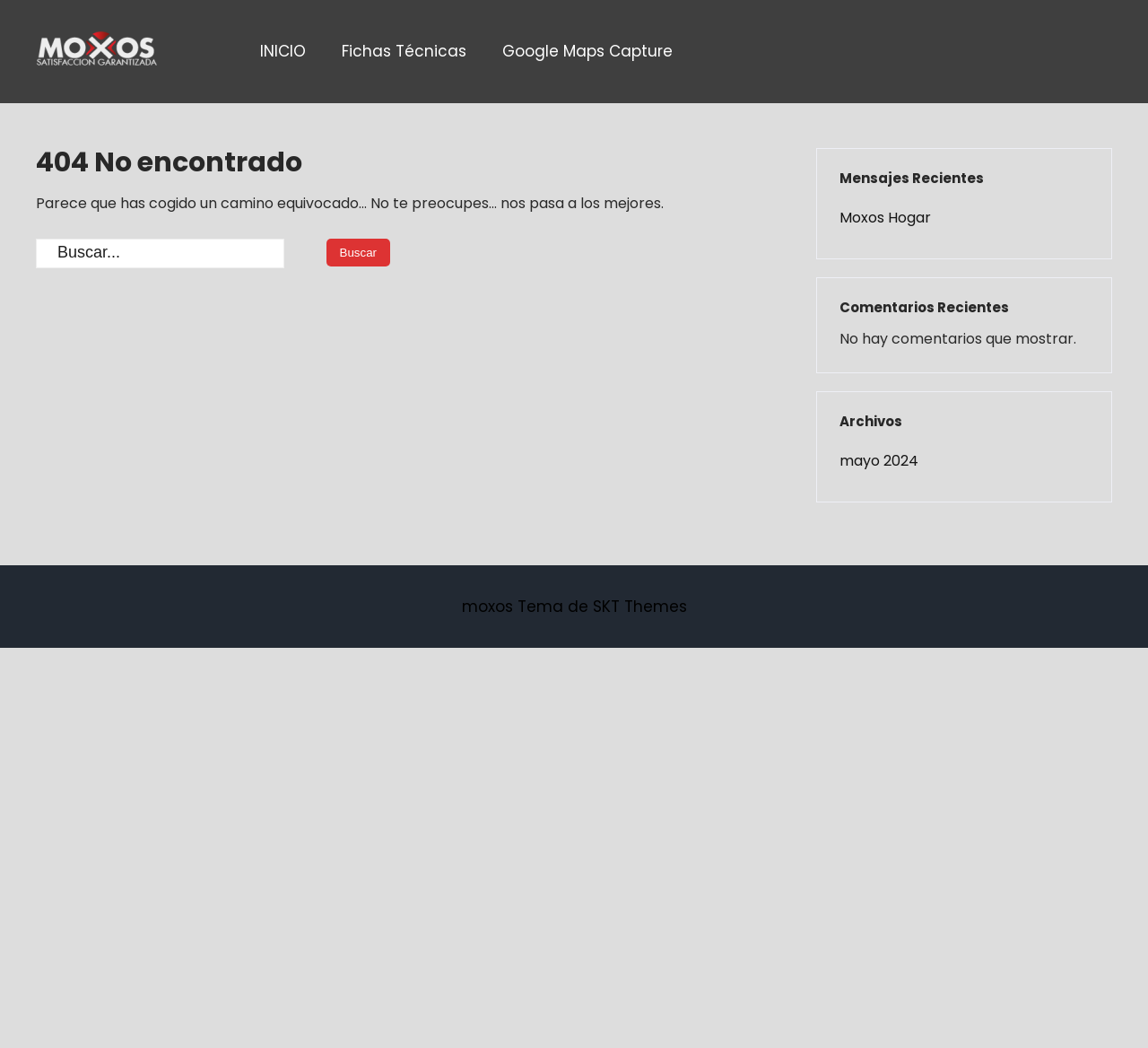Utilize the information from the image to answer the question in detail:
What is the theme of this webpage?

The theme of the webpage is mentioned at the bottom of the page as 'moxos Tema de SKT Themes', indicating that the theme is Moxos.